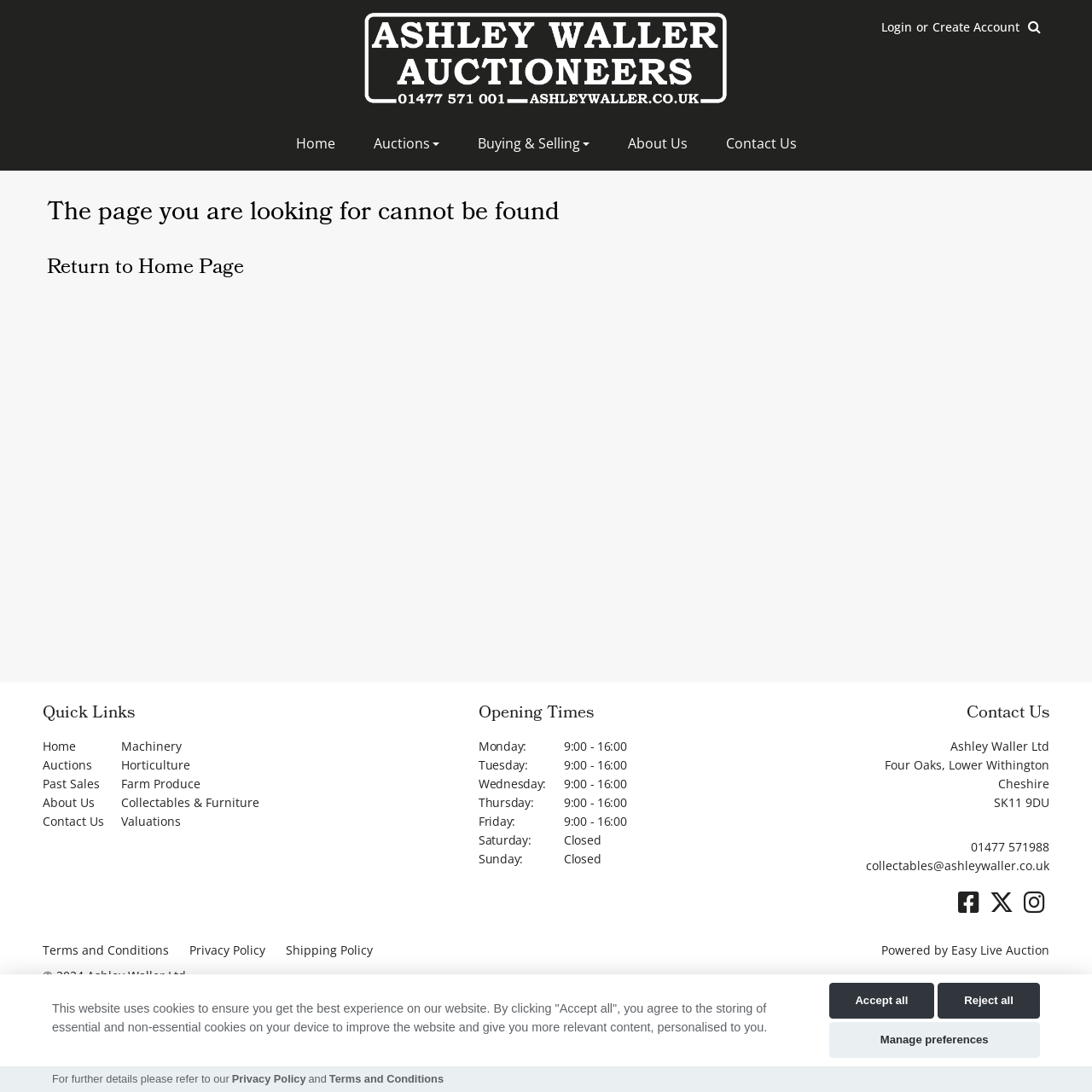Determine the bounding box coordinates of the clickable area required to perform the following instruction: "Click the 'Home' link". The coordinates should be represented as four float numbers between 0 and 1: [left, top, right, bottom].

[0.263, 0.107, 0.314, 0.157]